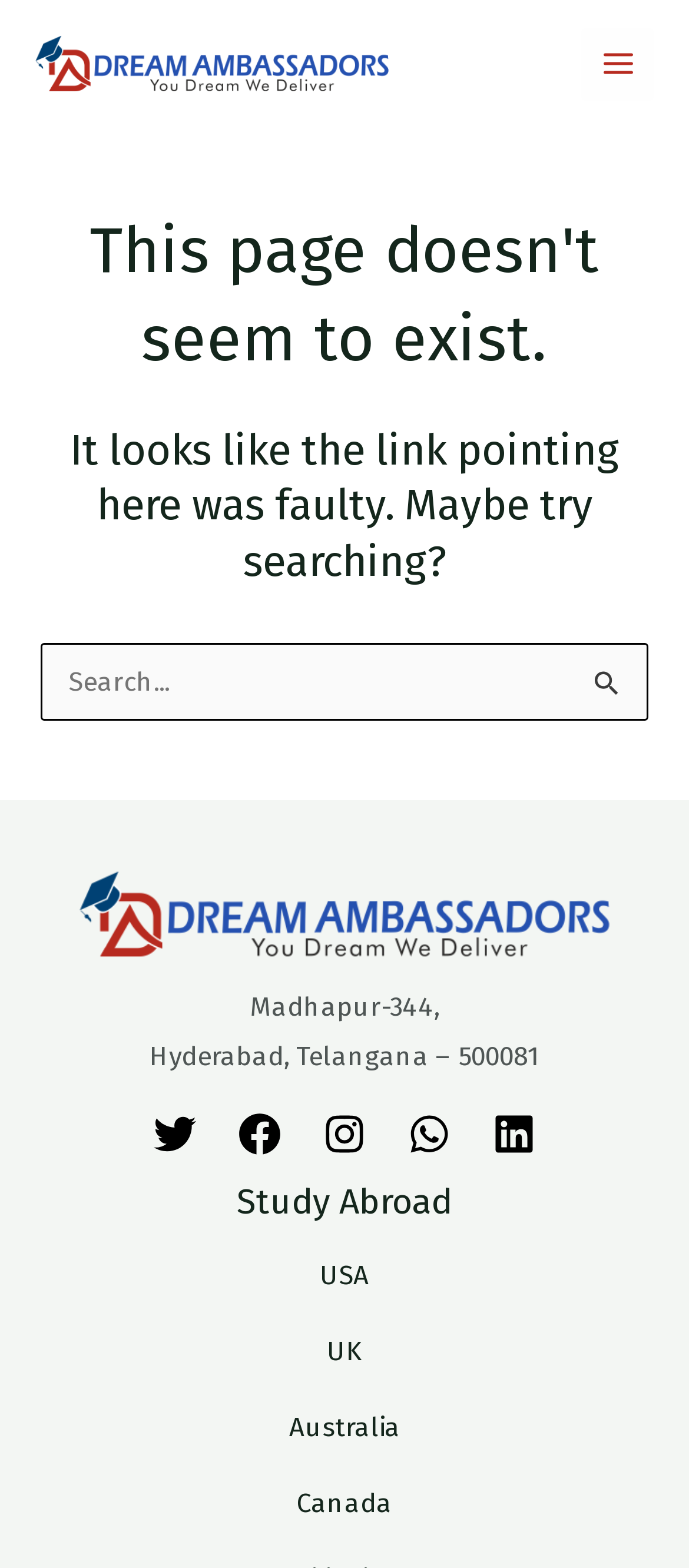Based on the description "alt="Dream Ambassadors"", find the bounding box of the specified UI element.

[0.051, 0.029, 0.564, 0.05]